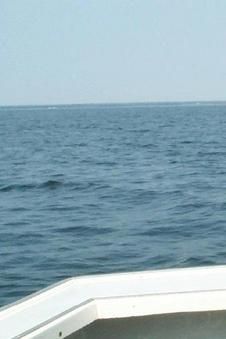Offer a detailed explanation of what is happening in the image.

This image captures a serene view of the south shore of Point Prim, located in Prince Edward Island, Canada. It depicts a vast expanse of blue water, emphasizing the tranquil beauty of the Northumberland Strait. The angle of the shot suggests that it was taken from the deck of a boat, onboard which the photographer was participating in the Degree Confluence Project. This visit, logged on June 25, 2003, was to document the GPS coordinates of 46°N latitude and 63°W longitude. The image reflects the calmness of the sea on that day, perhaps hinting at a successful journey towards documenting this unique geographical point.